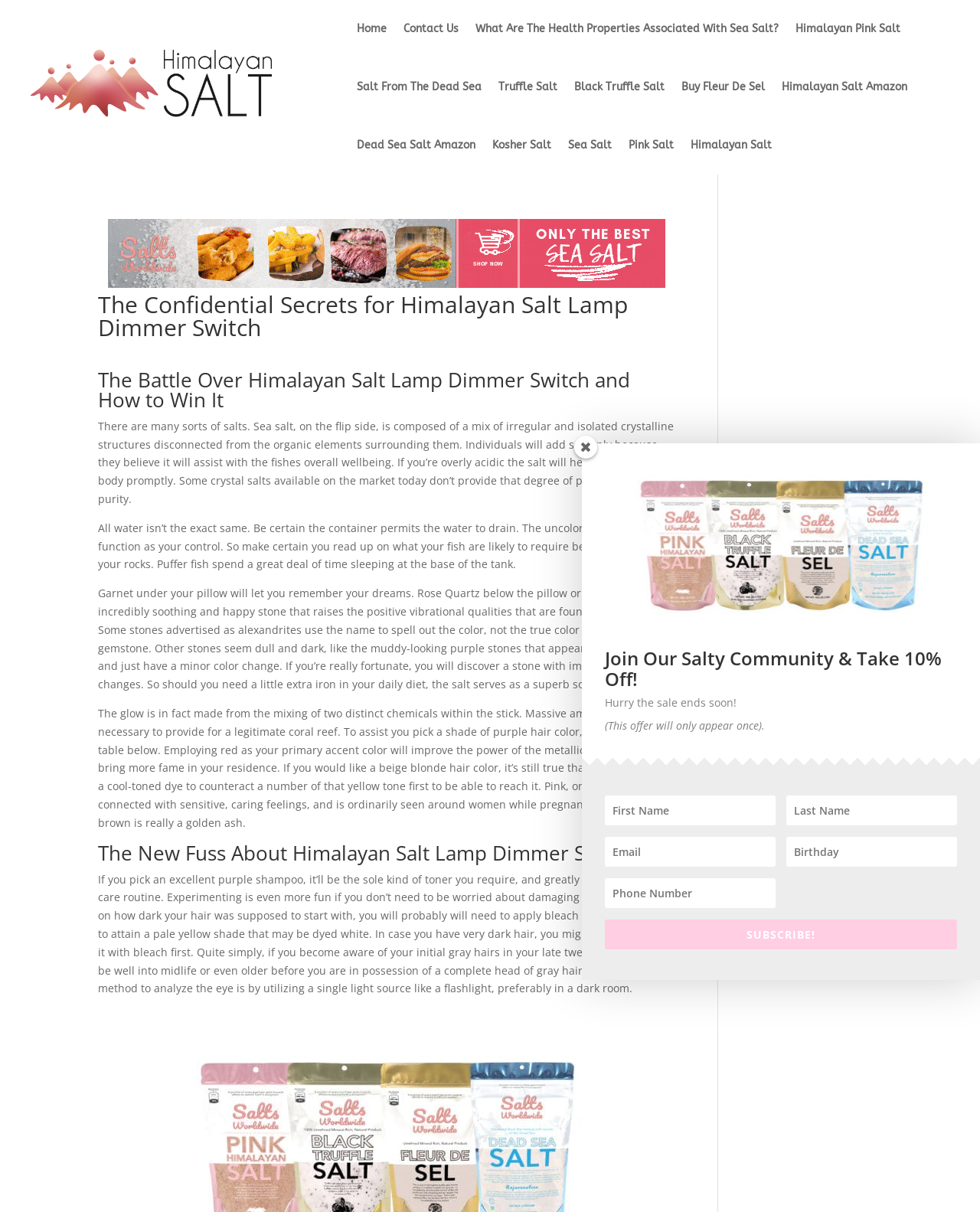What is the color associated with sensitive, caring feelings?
Please look at the screenshot and answer using one word or phrase.

Pink